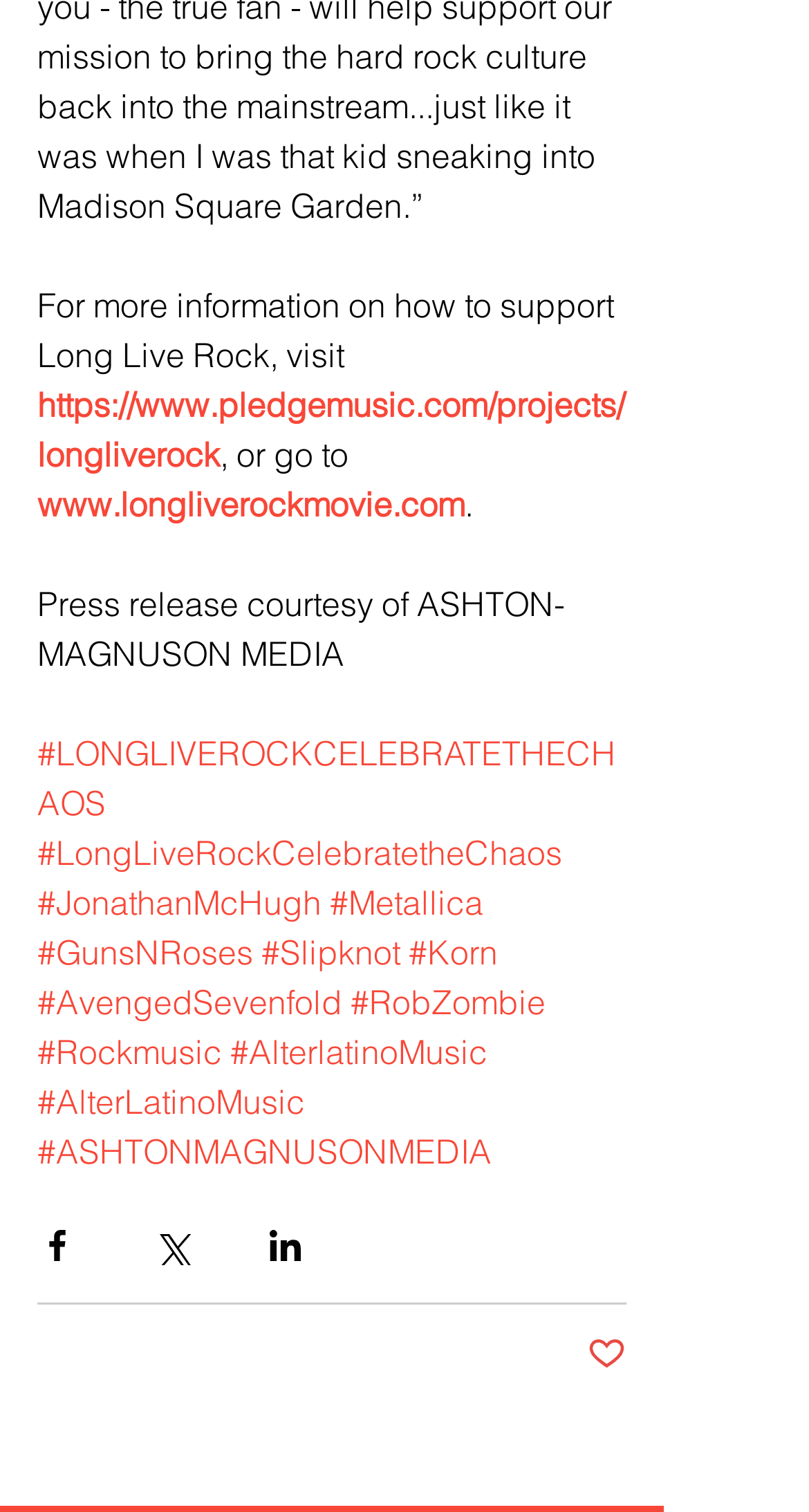What is the name of the movie mentioned on the webpage?
Craft a detailed and extensive response to the question.

The name of the movie mentioned on the webpage is 'Long Live Rock' which can be inferred from the text 'For more information on how to support Long Live Rock, visit' and the URL 'www.longliverockmovie.com'.